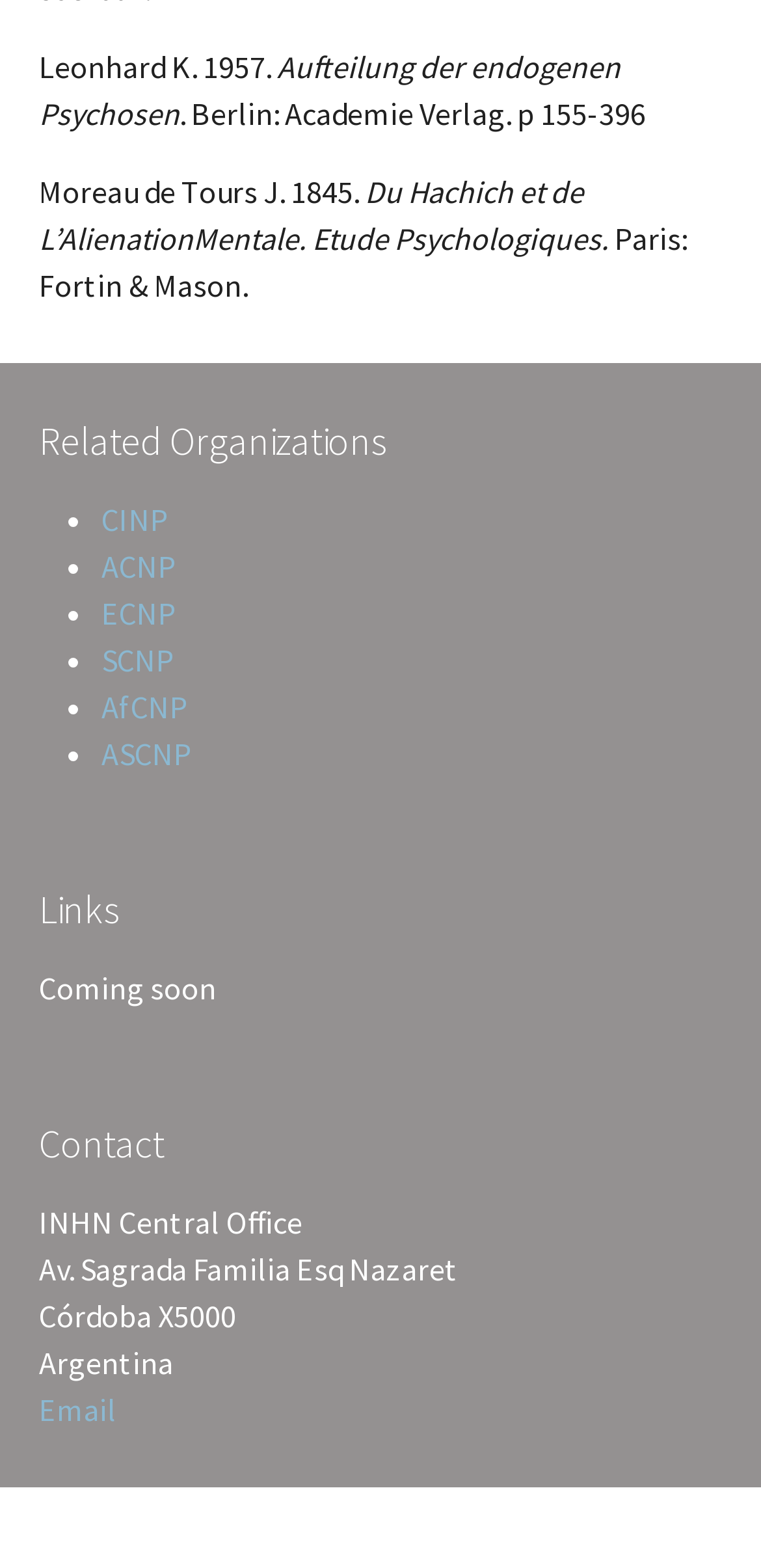Bounding box coordinates are specified in the format (top-left x, top-left y, bottom-right x, bottom-right y). All values are floating point numbers bounded between 0 and 1. Please provide the bounding box coordinate of the region this sentence describes: AfCNP

[0.133, 0.438, 0.249, 0.463]